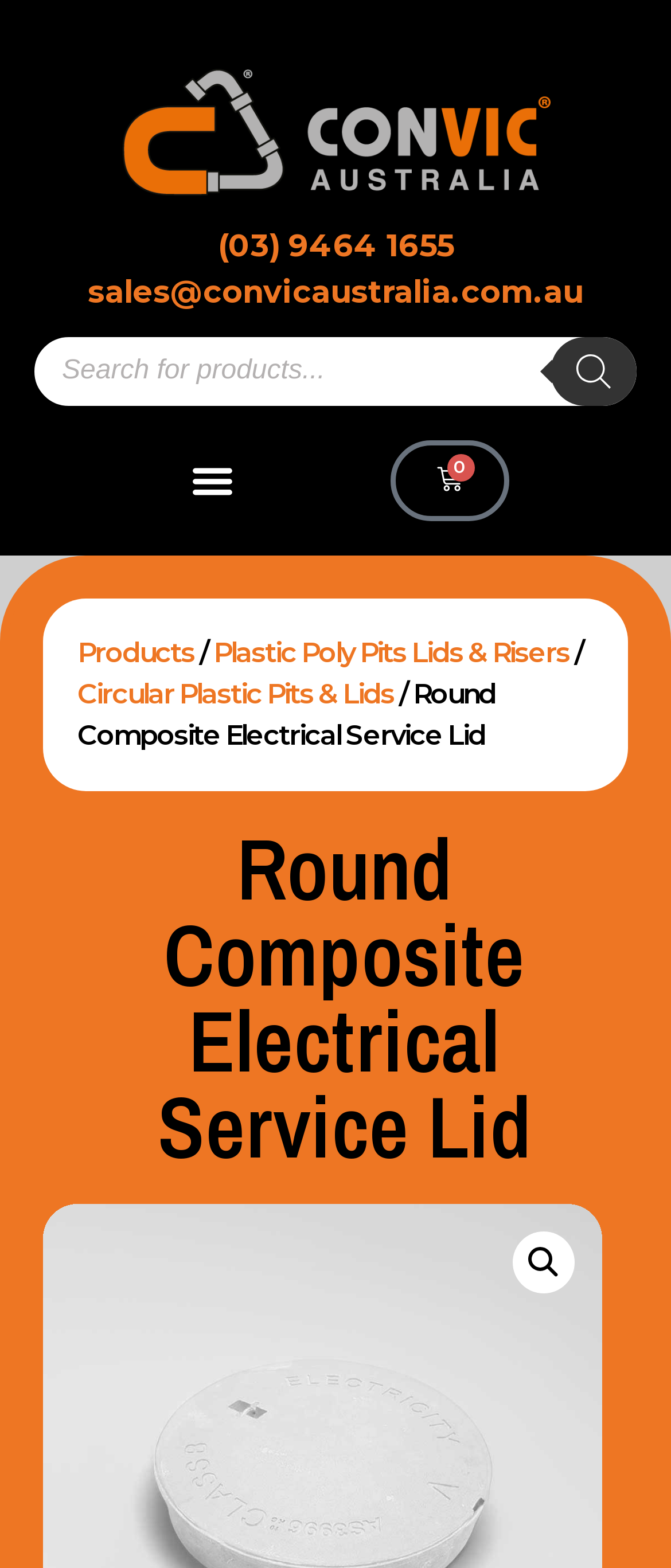What is the text on the image above the product description?
Look at the image and respond with a one-word or short phrase answer.

Round Composite Electrical Service Lid